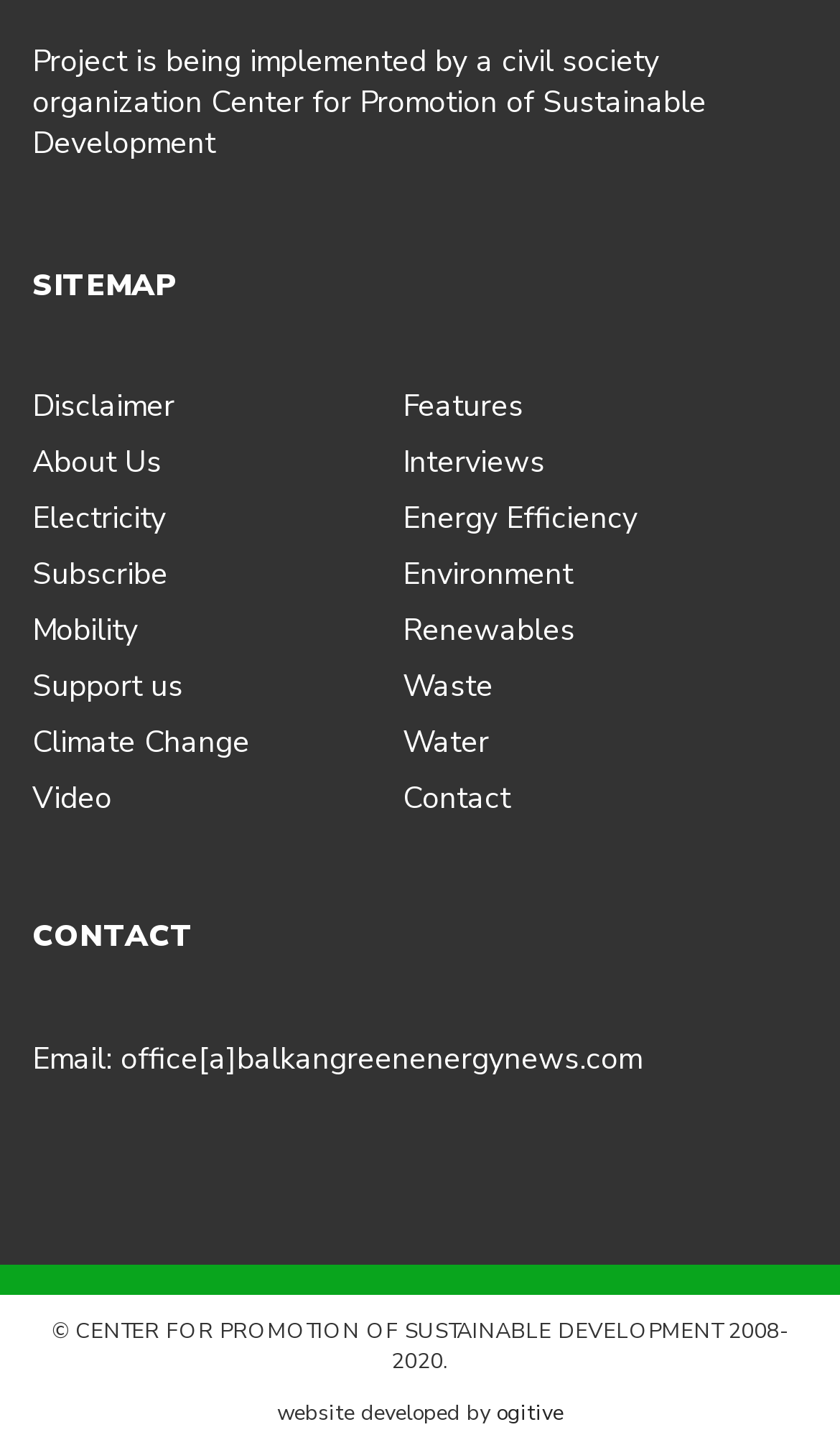Indicate the bounding box coordinates of the clickable region to achieve the following instruction: "download the file."

None